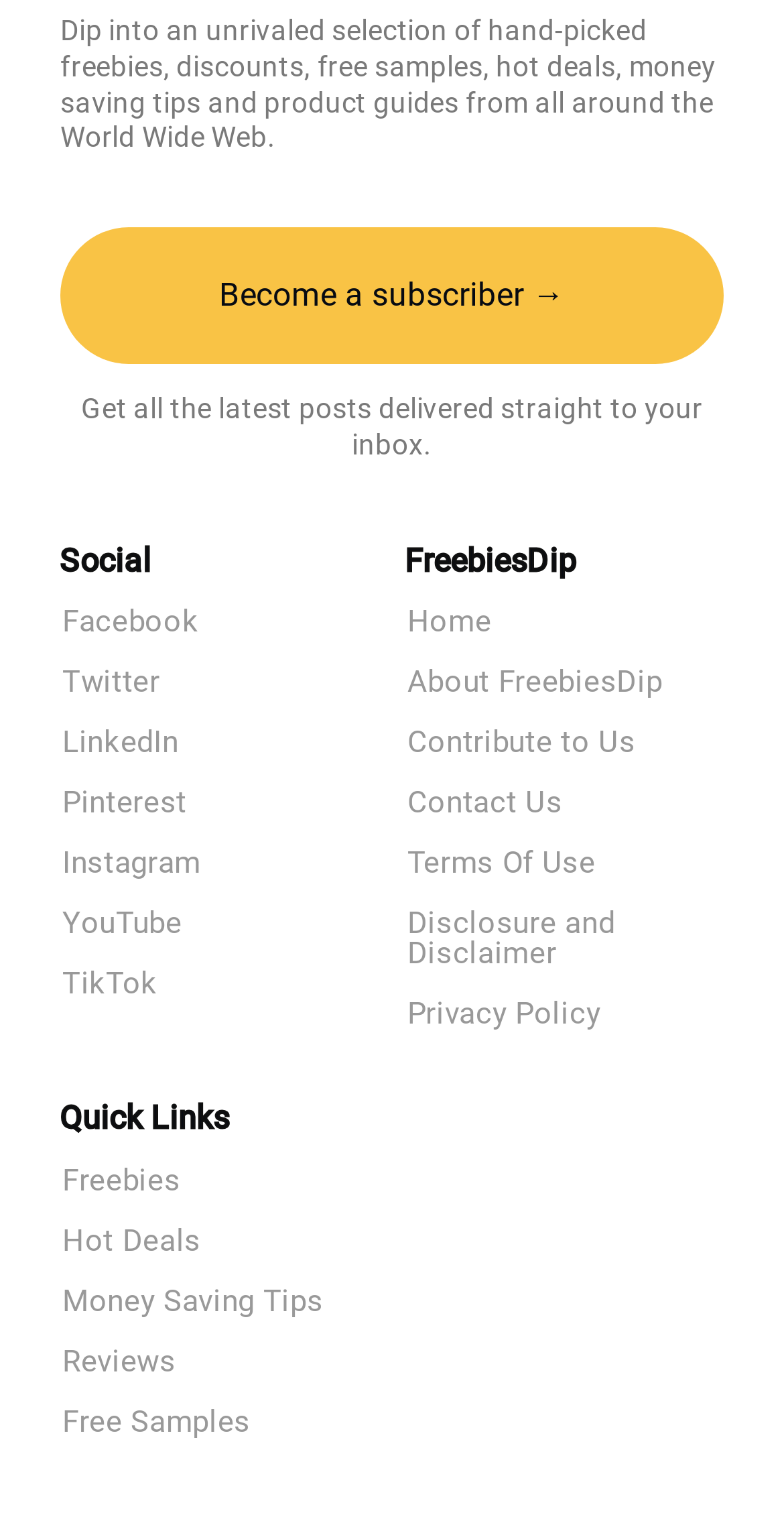Using the description: "Beatles-Tribute.Com", determine the UI element's bounding box coordinates. Ensure the coordinates are in the format of four float numbers between 0 and 1, i.e., [left, top, right, bottom].

None